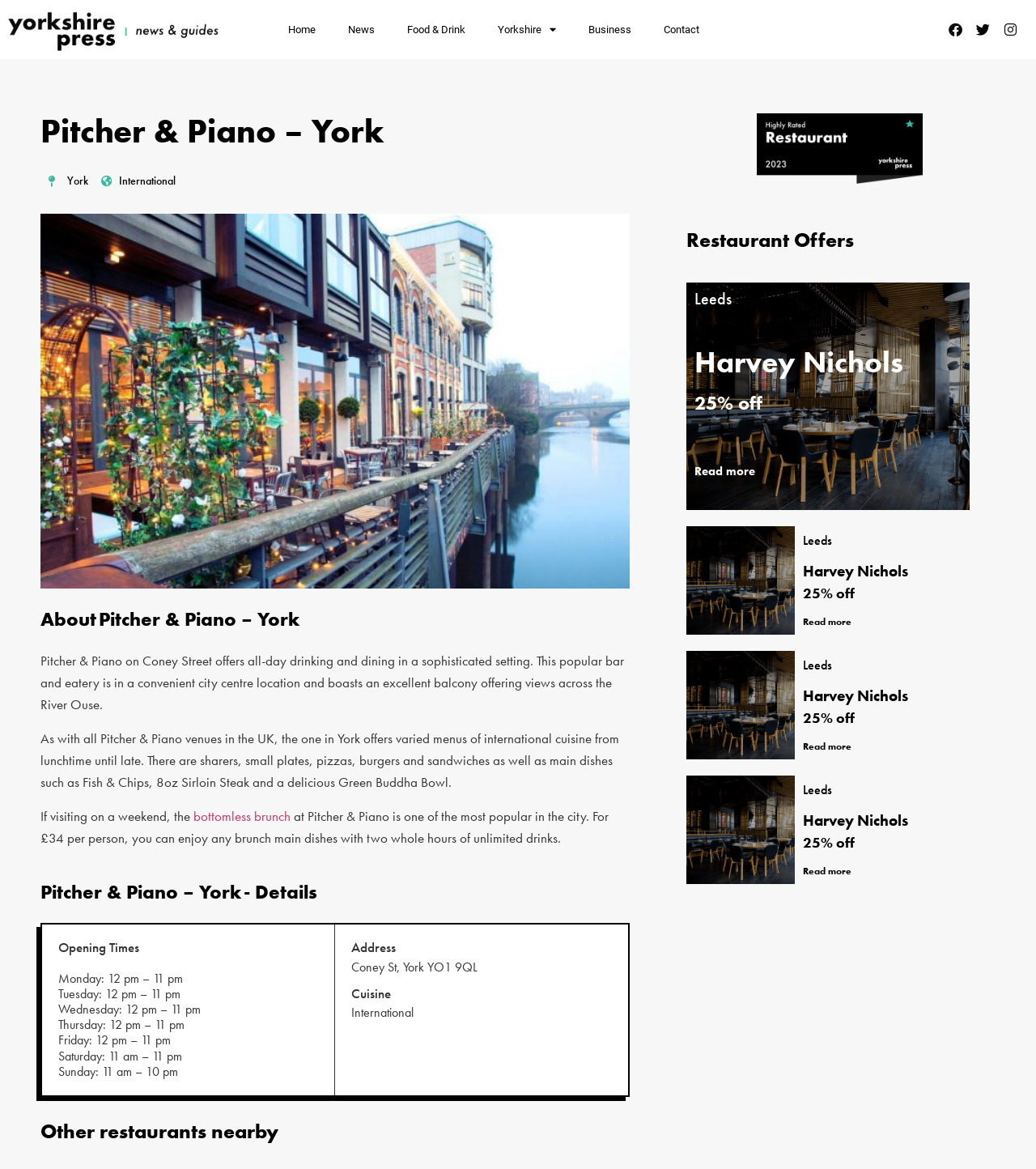Please find and report the bounding box coordinates of the element to click in order to perform the following action: "View Facebook page". The coordinates should be expressed as four float numbers between 0 and 1, in the format [left, top, right, bottom].

[0.909, 0.014, 0.936, 0.037]